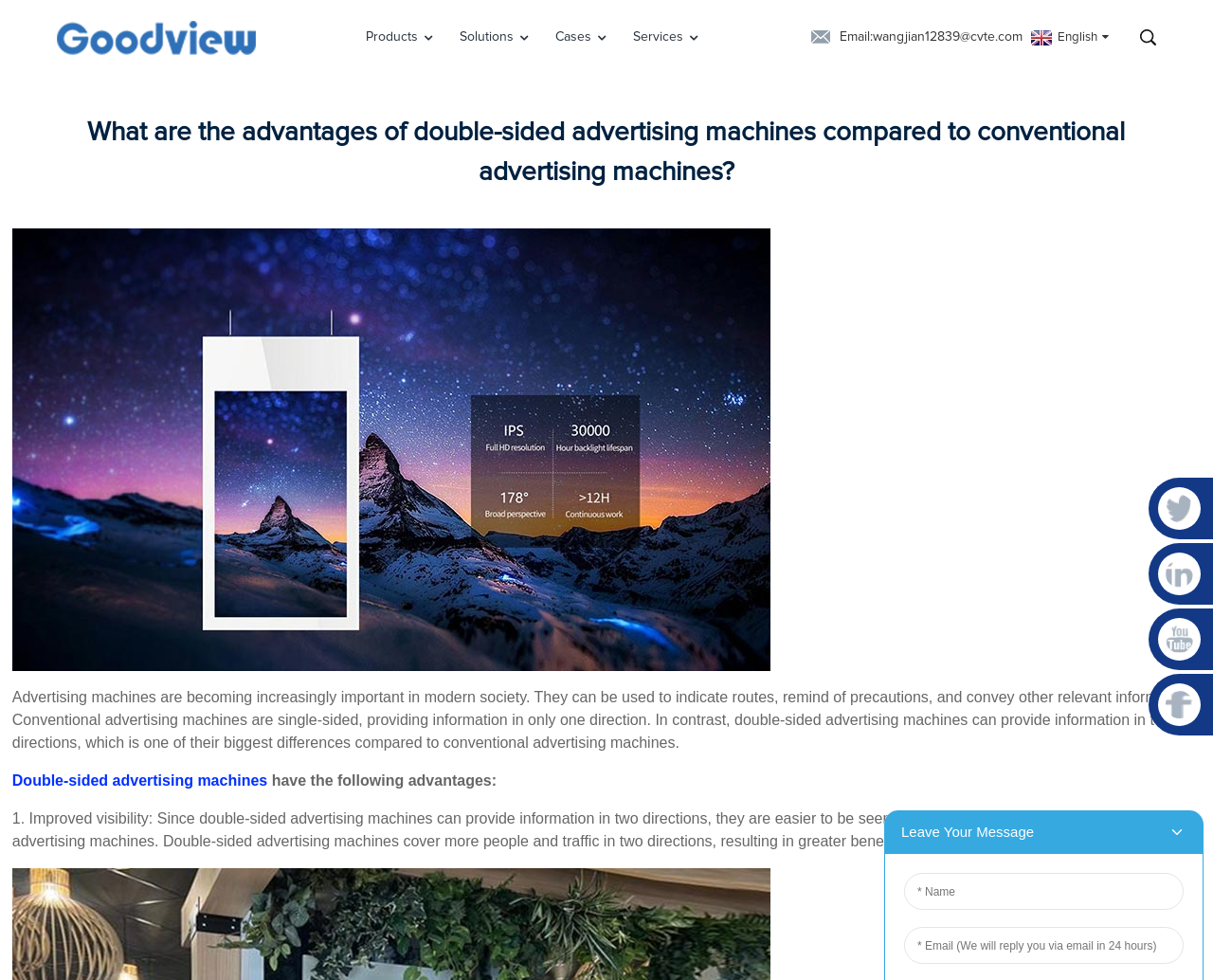Identify the bounding box coordinates of the clickable section necessary to follow the following instruction: "Click the logo". The coordinates should be presented as four float numbers from 0 to 1, i.e., [left, top, right, bottom].

[0.047, 0.031, 0.211, 0.044]